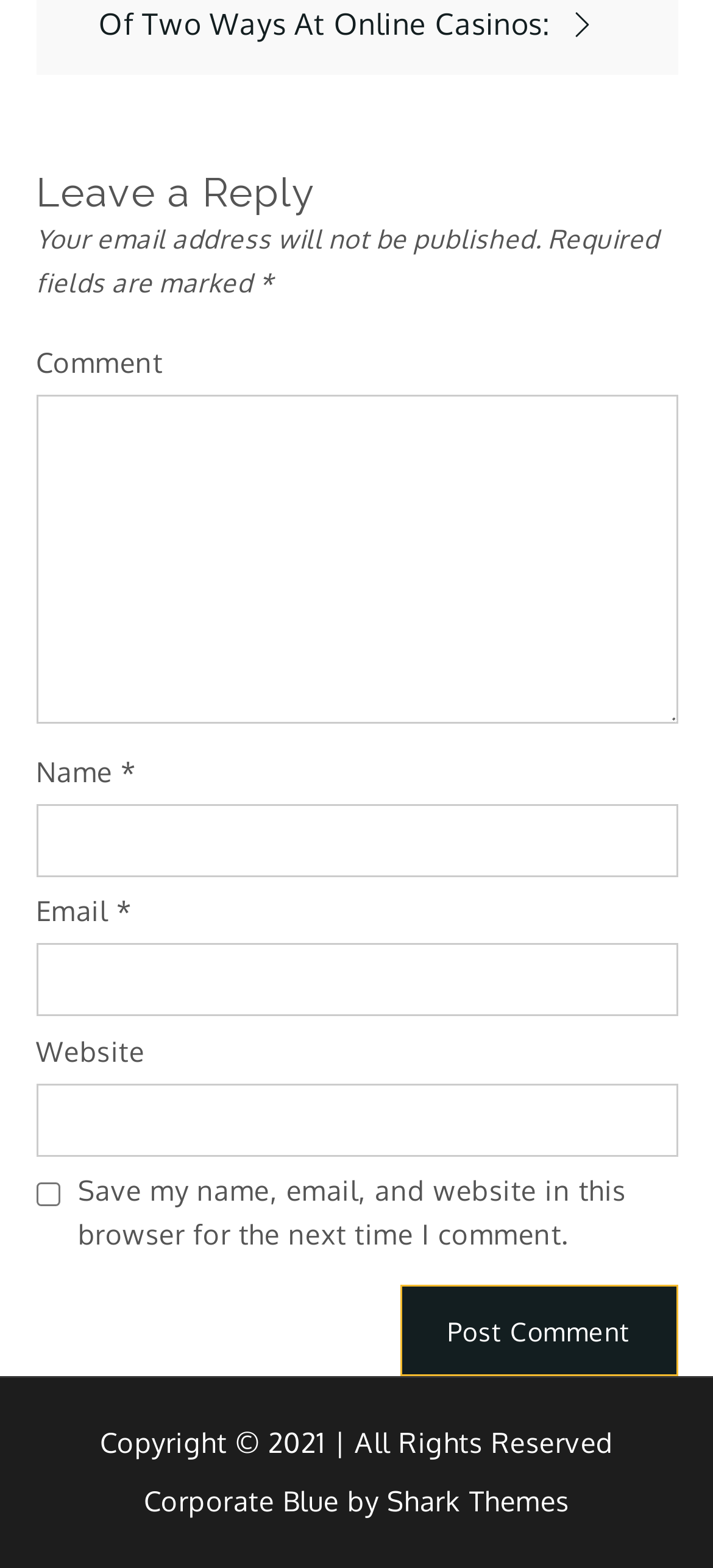Kindly respond to the following question with a single word or a brief phrase: 
What is required to post a comment?

Name, Email, Comment